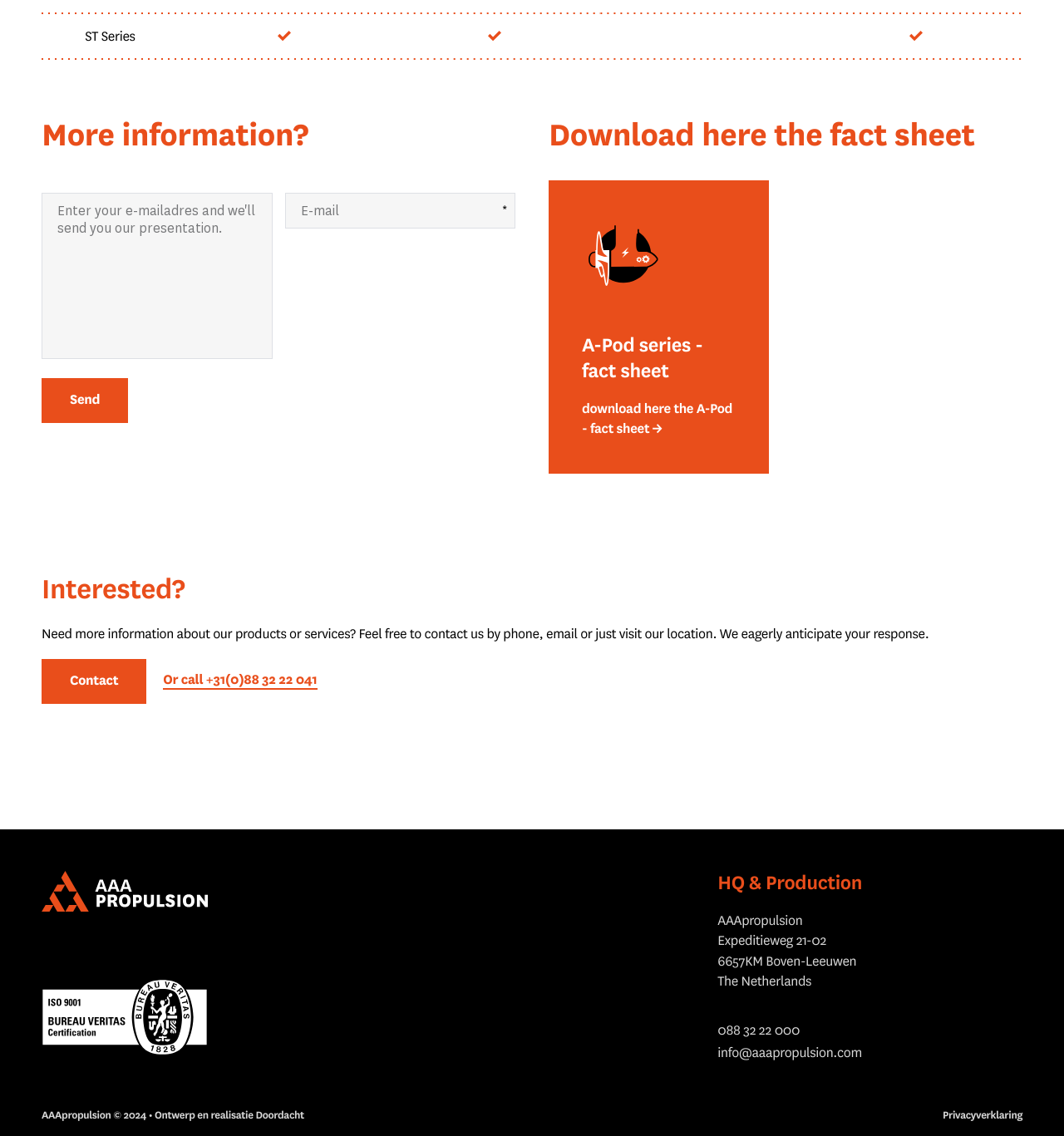Can you show the bounding box coordinates of the region to click on to complete the task described in the instruction: "Download the fact sheet"?

[0.547, 0.352, 0.691, 0.388]